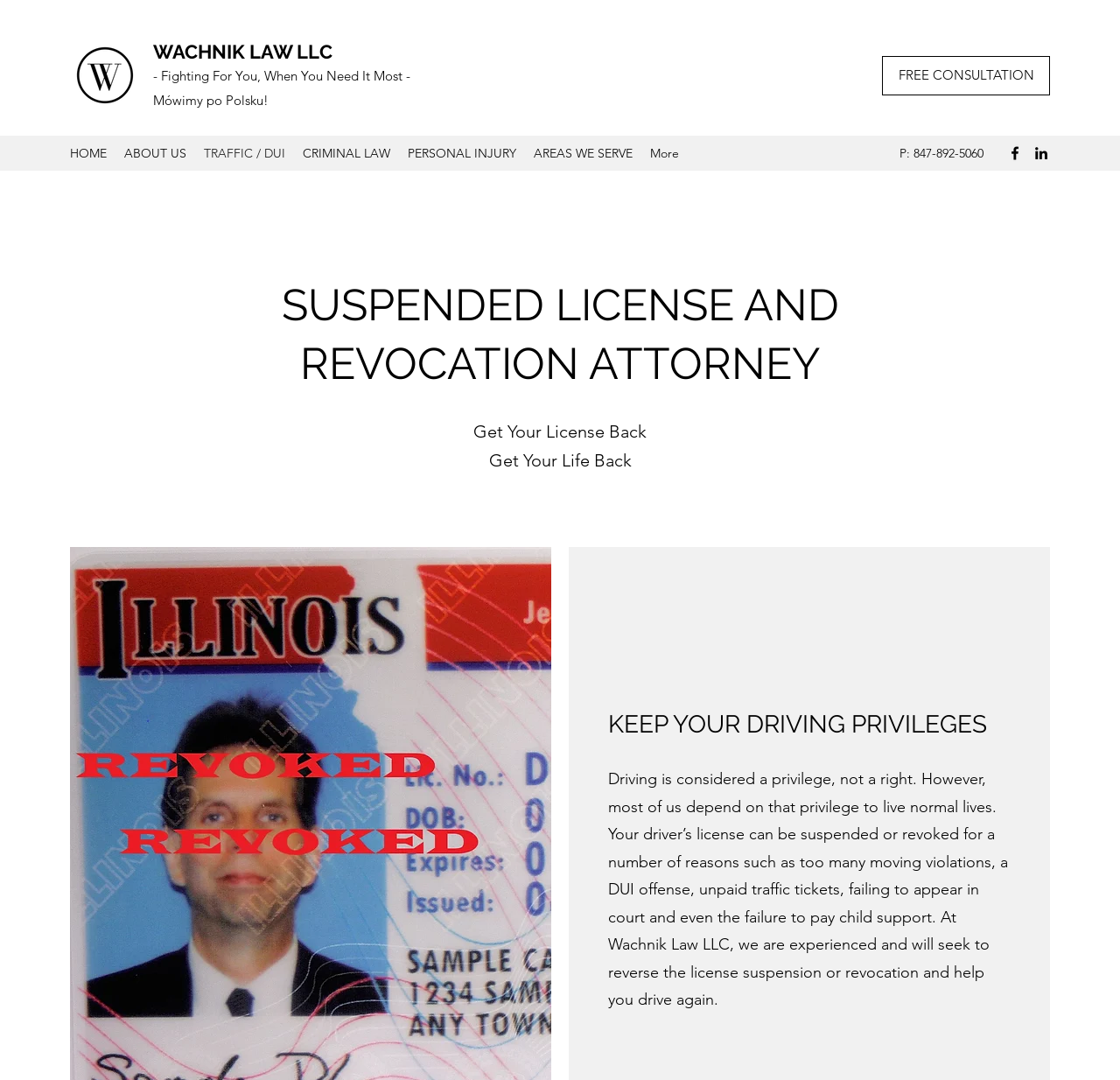Can you specify the bounding box coordinates for the region that should be clicked to fulfill this instruction: "Click the 'FREE CONSULTATION' link".

[0.788, 0.052, 0.938, 0.088]